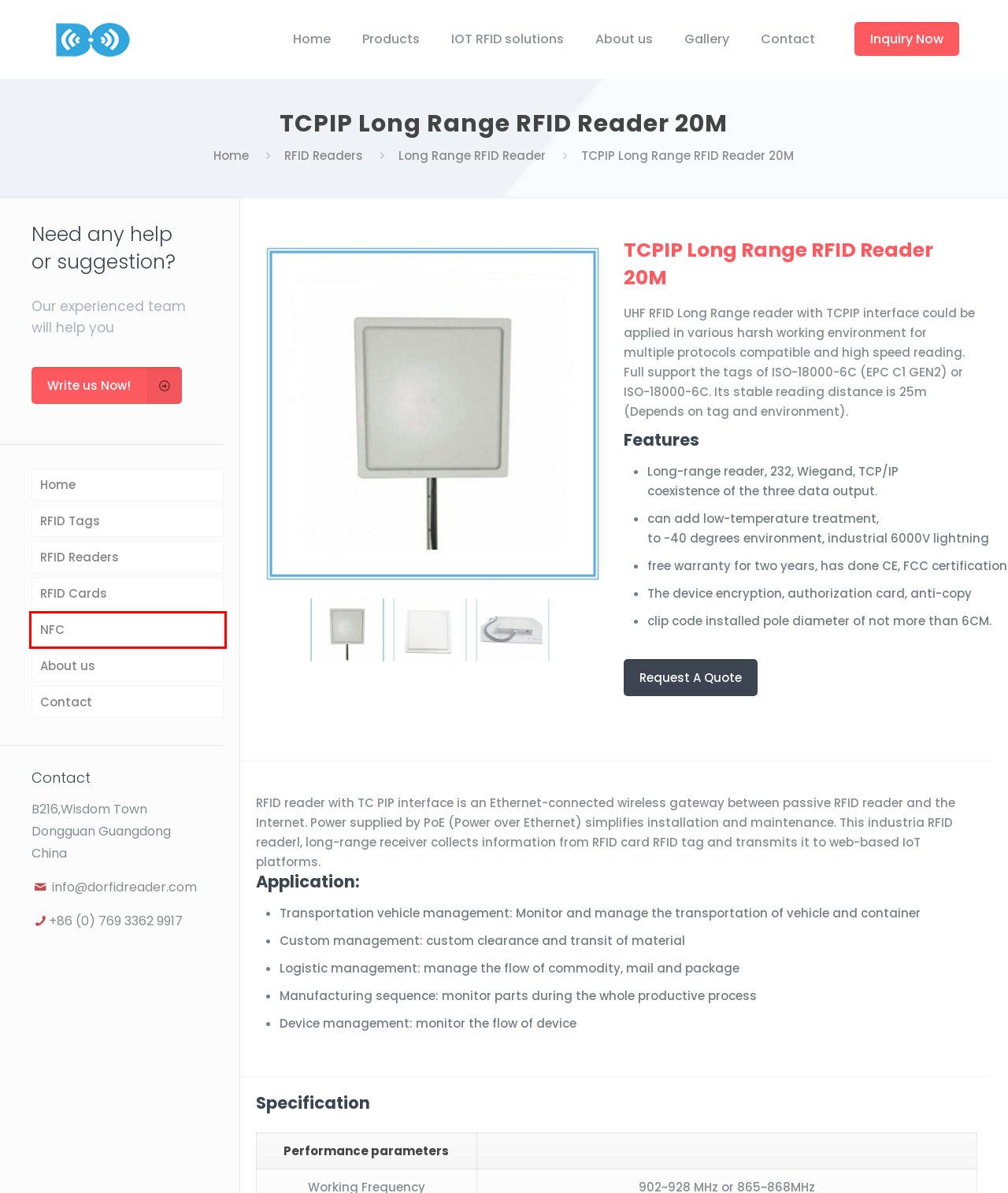You have a screenshot of a webpage with a red bounding box around an element. Select the webpage description that best matches the new webpage after clicking the element within the red bounding box. Here are the descriptions:
A. Gallery - DO RFID Reader Manufacturer
B. Long Range RFID Reader -DO RFID reader manufacturer
C. RFID Tags, RFID Tag Manufacturer - D.O RFID Group
D. RFID Reader manufacturers in China RFID Reader supplier
E. DO RFID reader manufacturer| RFID Tags&Card NFC Tags factory
F. RFID Readers, RFID Reader Manufacturer - D.O RFID Group
G. DO RFID reader company DO RFID reader manufacturer in China
H. The best NFC tag manufacturers DO RFID Reader manufacturer

H